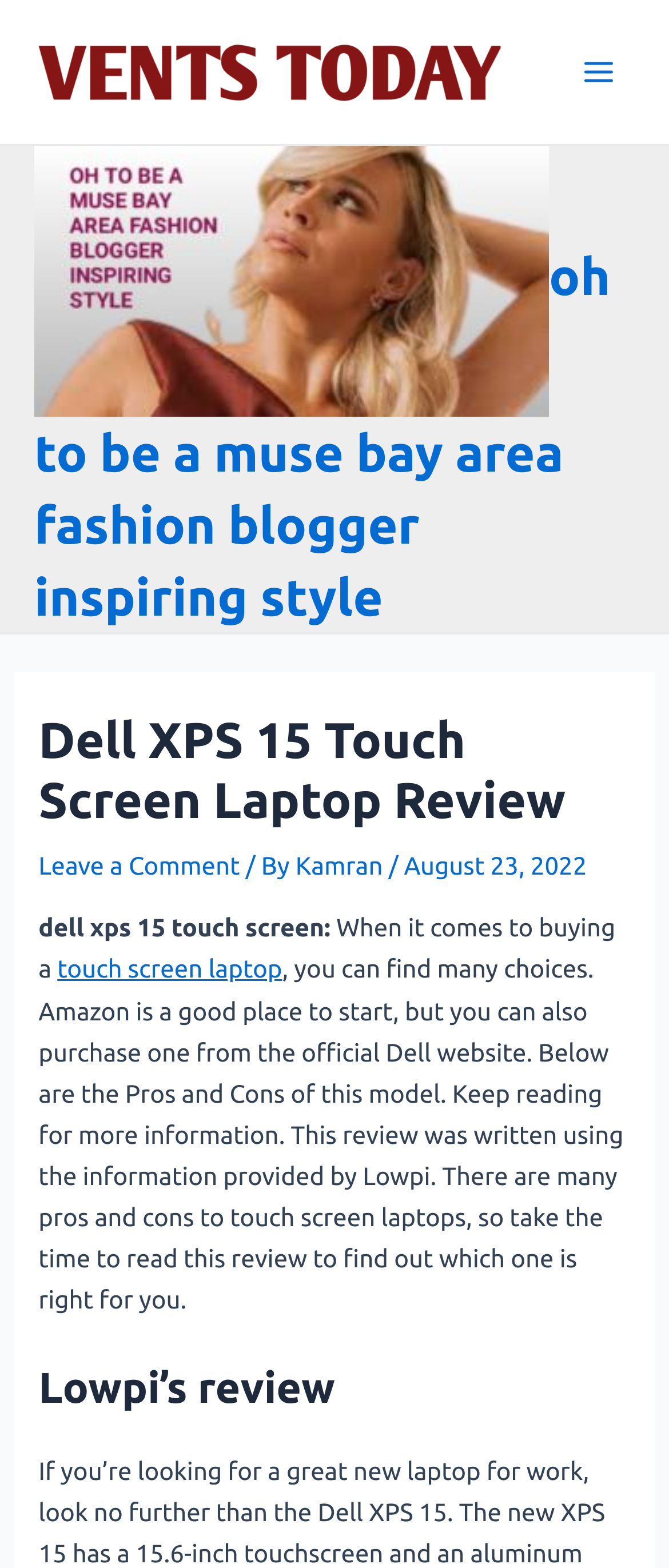Using the element description Leave a Comment, predict the bounding box coordinates for the UI element. Provide the coordinates in (top-left x, top-left y, bottom-right x, bottom-right y) format with values ranging from 0 to 1.

[0.058, 0.542, 0.359, 0.561]